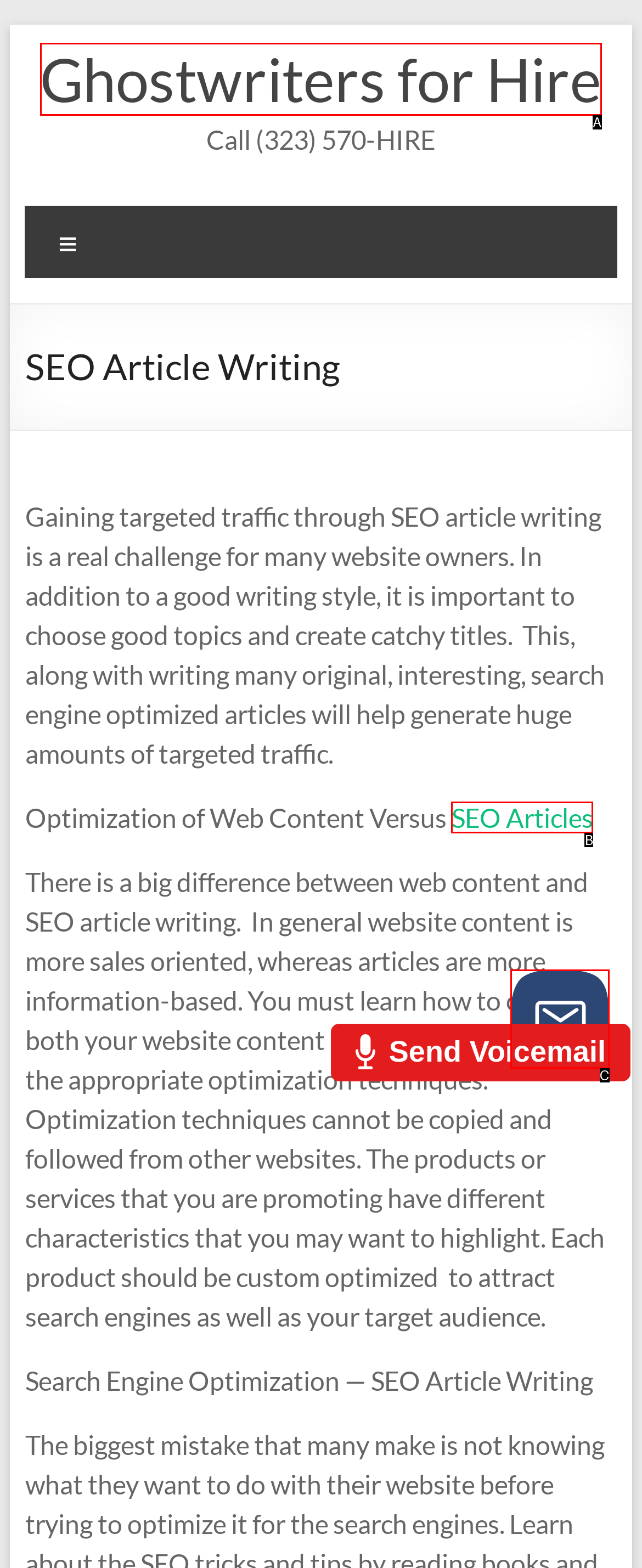Determine which option aligns with the description: aria-label="Launch chat button". Provide the letter of the chosen option directly.

C